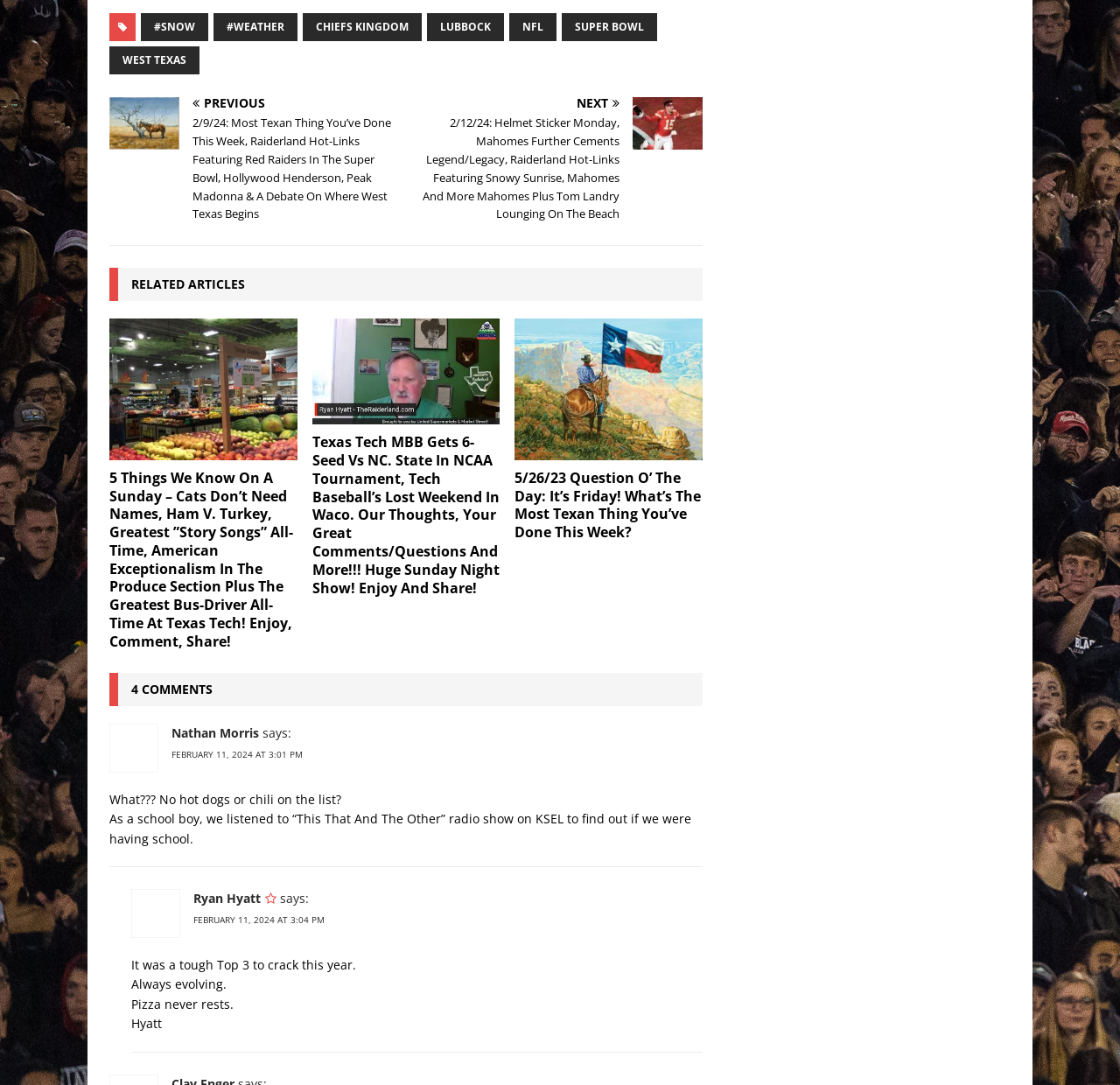Identify the bounding box coordinates of the part that should be clicked to carry out this instruction: "Read the article 'Texas Tech MBB Gets 6-Seed Vs NC. State In NCAA Tournament, Tech Baseball’s Lost Weekend In Waco. Our Thoughts, Your Great Comments/Questions And More!!! Huge Sunday Night Show! Enjoy And Share!'".

[0.279, 0.294, 0.446, 0.391]